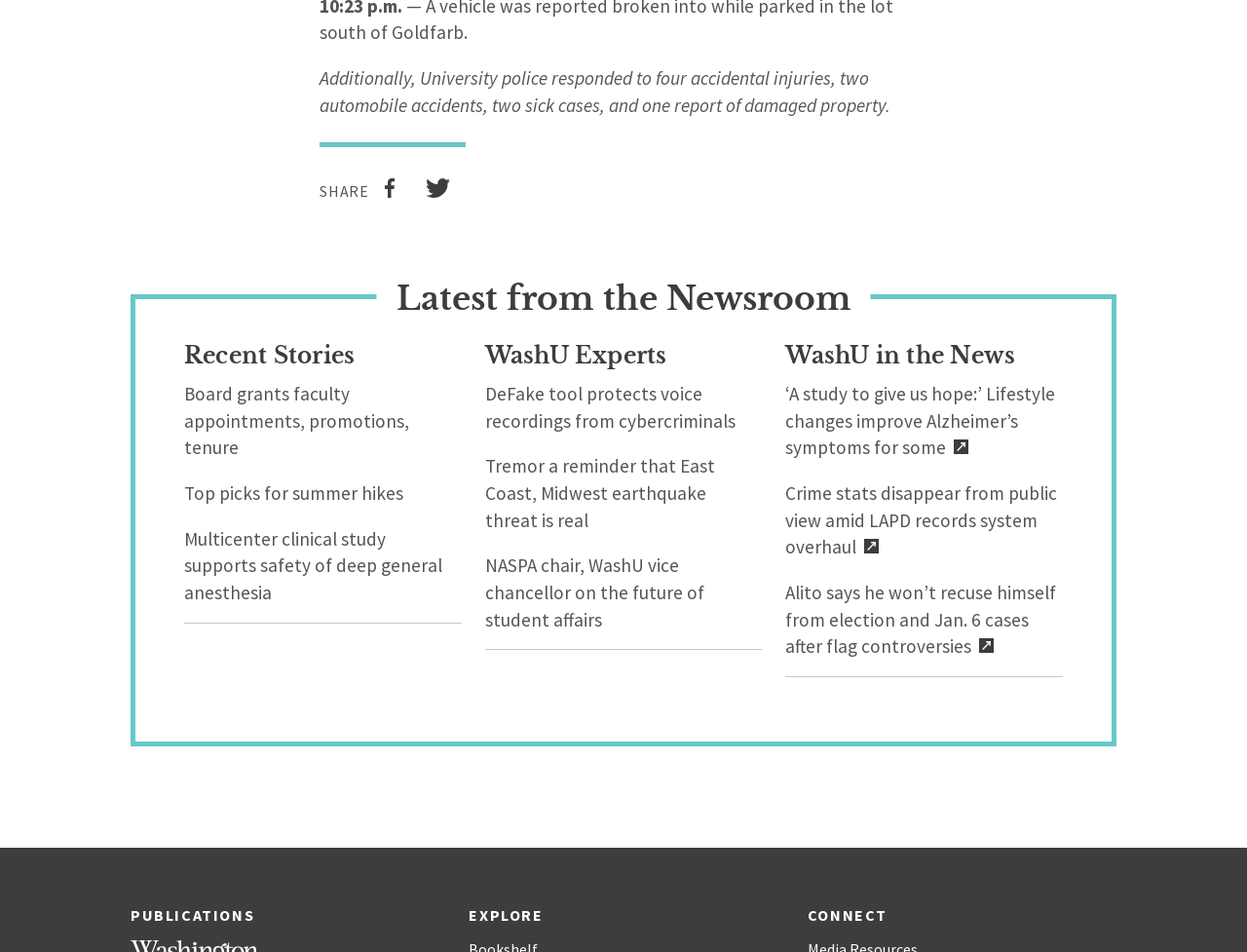Can you specify the bounding box coordinates of the area that needs to be clicked to fulfill the following instruction: "Explore WashU Experts"?

[0.389, 0.359, 0.611, 0.388]